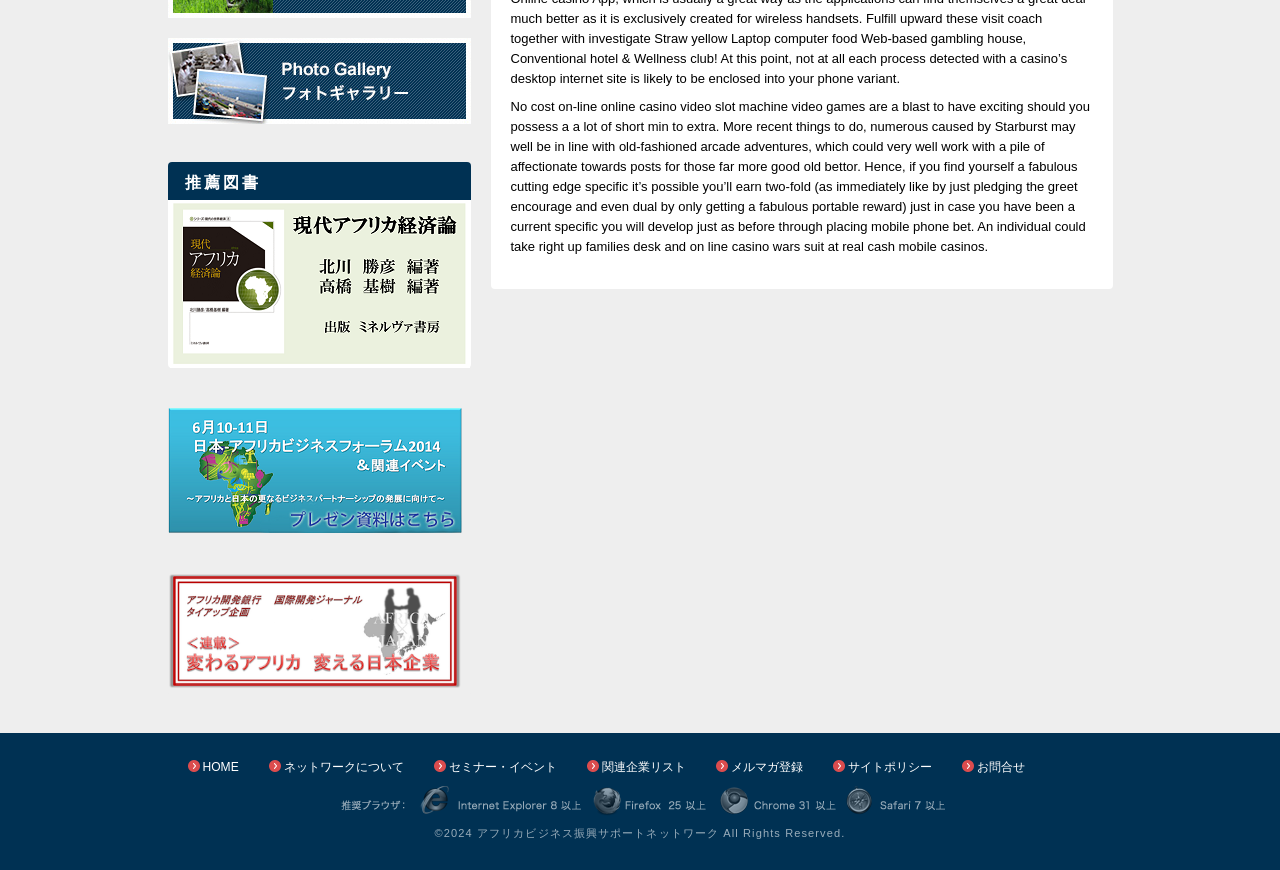What is the copyright year of the webpage?
We need a detailed and exhaustive answer to the question. Please elaborate.

The static text at the bottom of the webpage has a content that mentions '©2024 アフリカビジネス振興サポートネットワーク All Rights Reserved.', so the copyright year of the webpage is 2024.